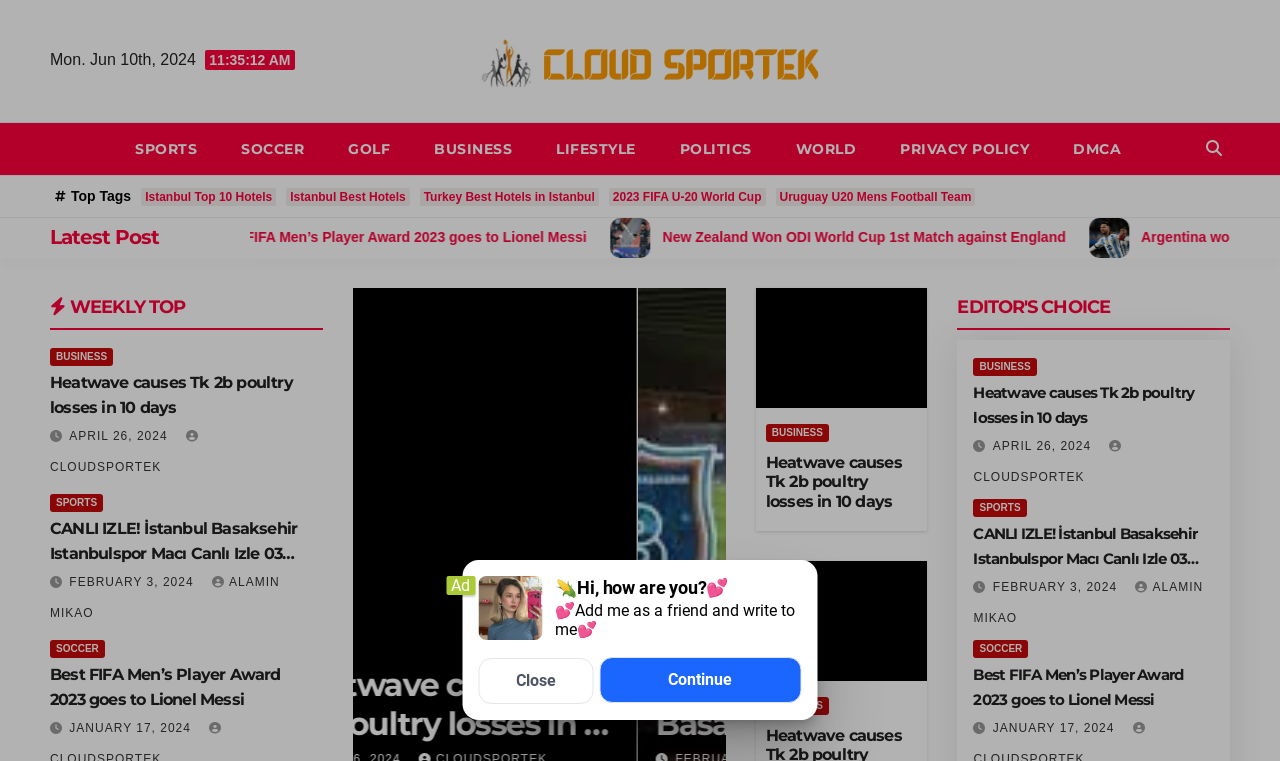Given the description: "Turkey Best Hotels in Istanbul", determine the bounding box coordinates of the UI element. The coordinates should be formatted as four float numbers between 0 and 1, [left, top, right, bottom].

[0.328, 0.247, 0.468, 0.271]